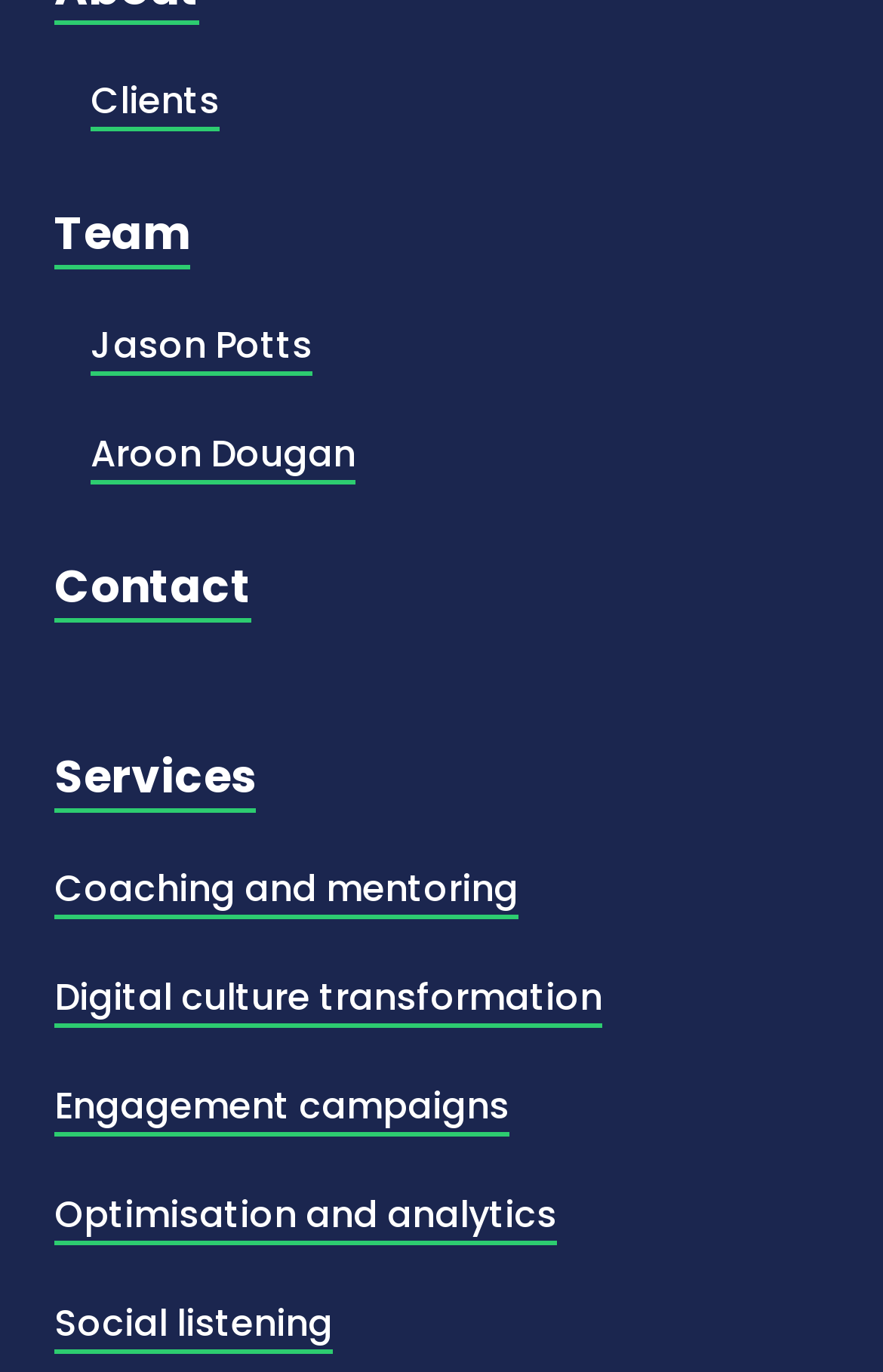What is the last service offered by the company?
Provide a short answer using one word or a brief phrase based on the image.

Social listening